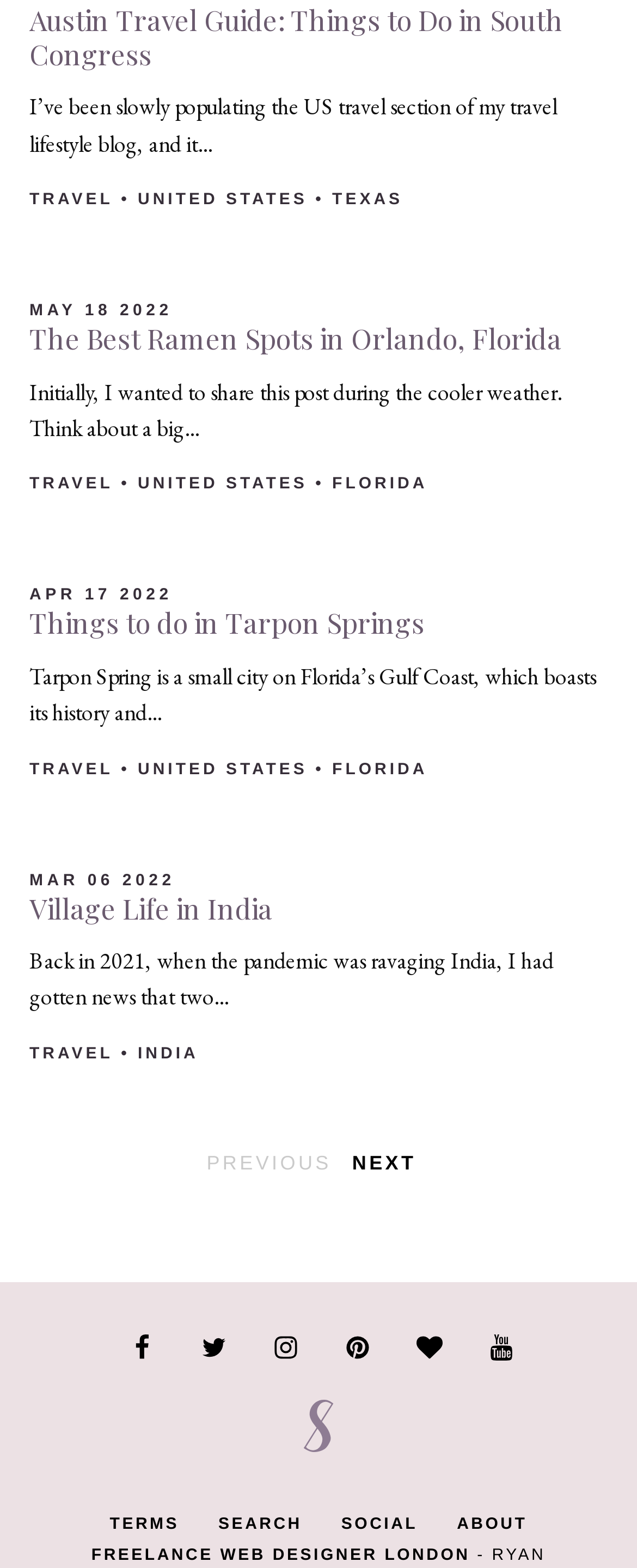Find the bounding box coordinates of the clickable element required to execute the following instruction: "Go to the 'NEXT' page". Provide the coordinates as four float numbers between 0 and 1, i.e., [left, top, right, bottom].

[0.531, 0.729, 0.676, 0.755]